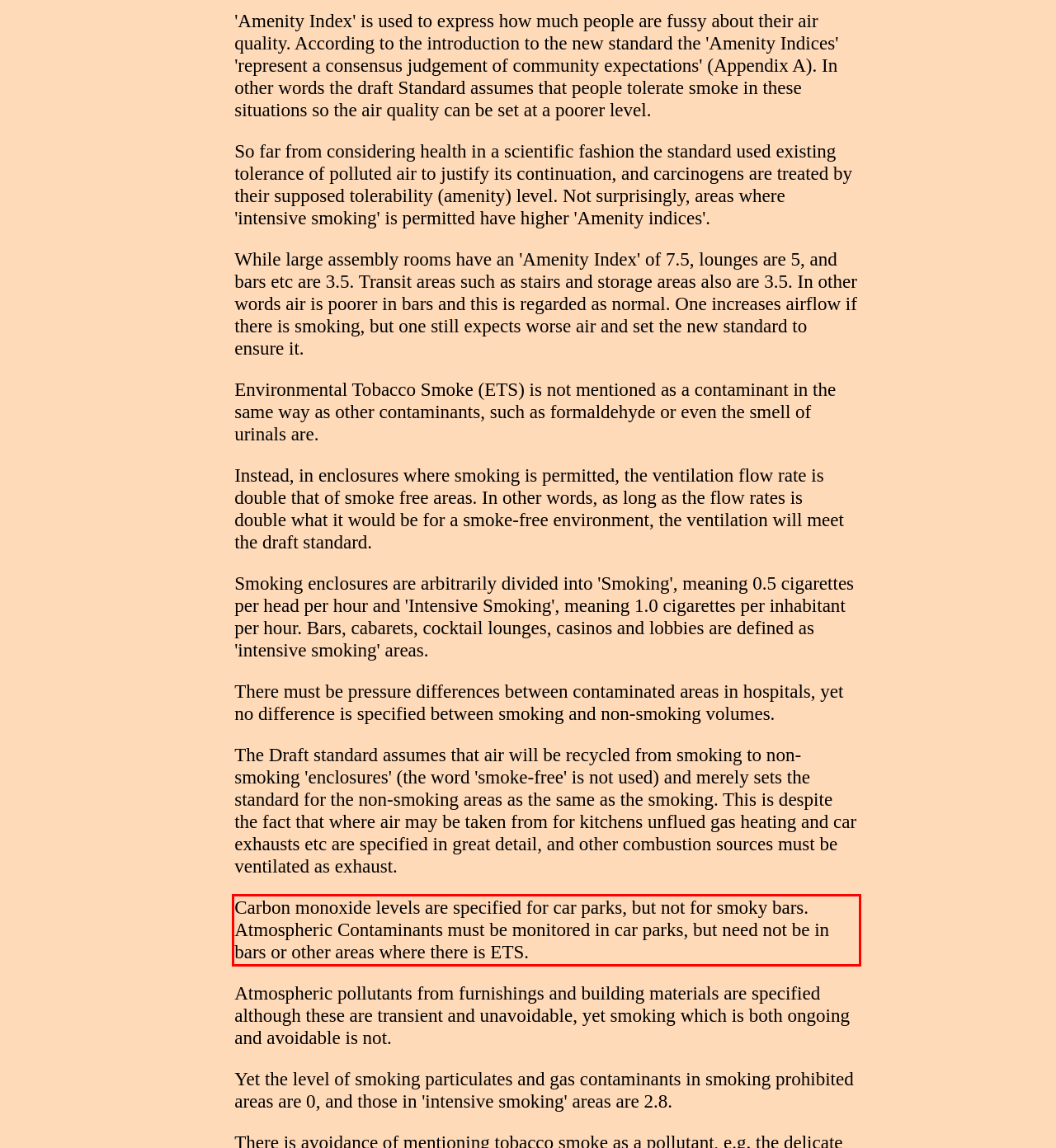Given a screenshot of a webpage with a red bounding box, extract the text content from the UI element inside the red bounding box.

Carbon monoxide levels are specified for car parks, but not for smoky bars. Atmospheric Contaminants must be monitored in car parks, but need not be in bars or other areas where there is ETS.